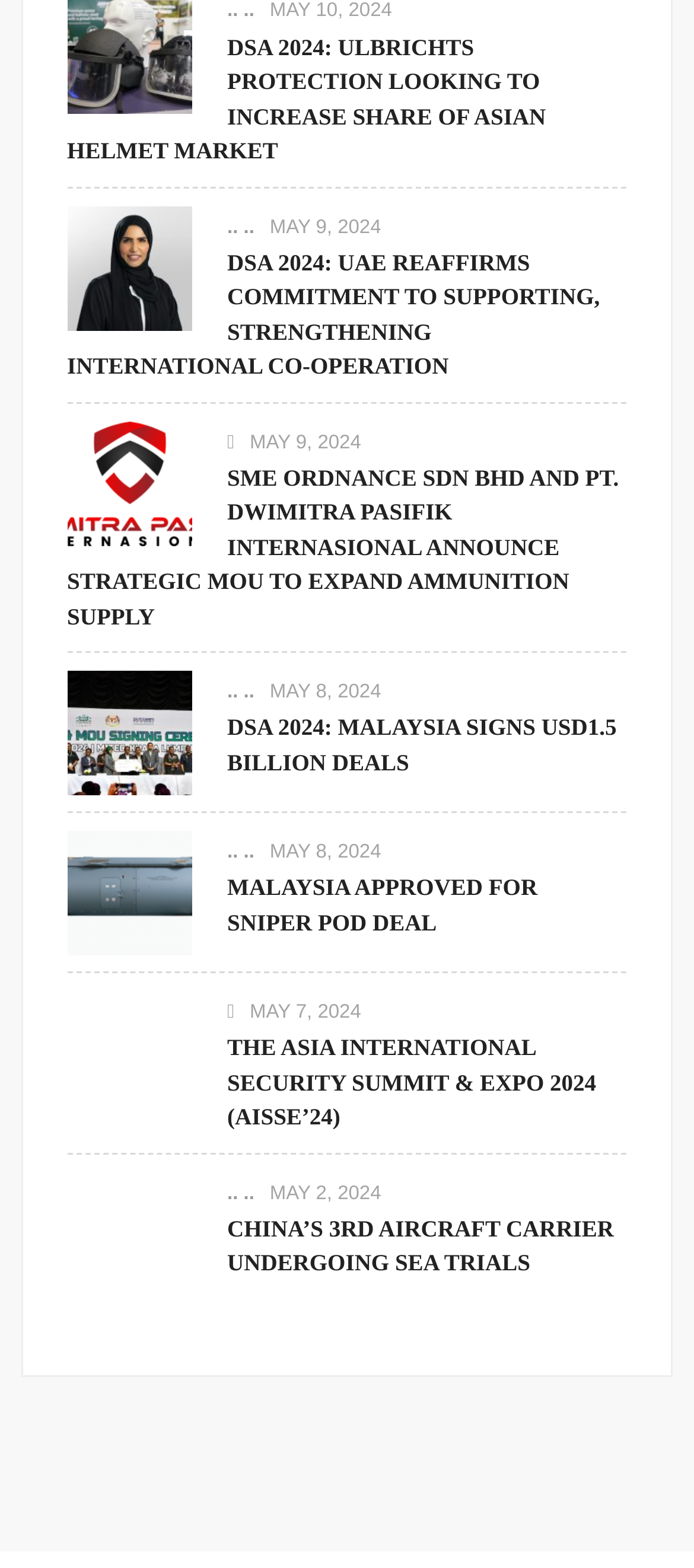Please give a succinct answer to the question in one word or phrase:
What is the topic of the fifth article?

Malaysia Approved For Sniper Pod Deal